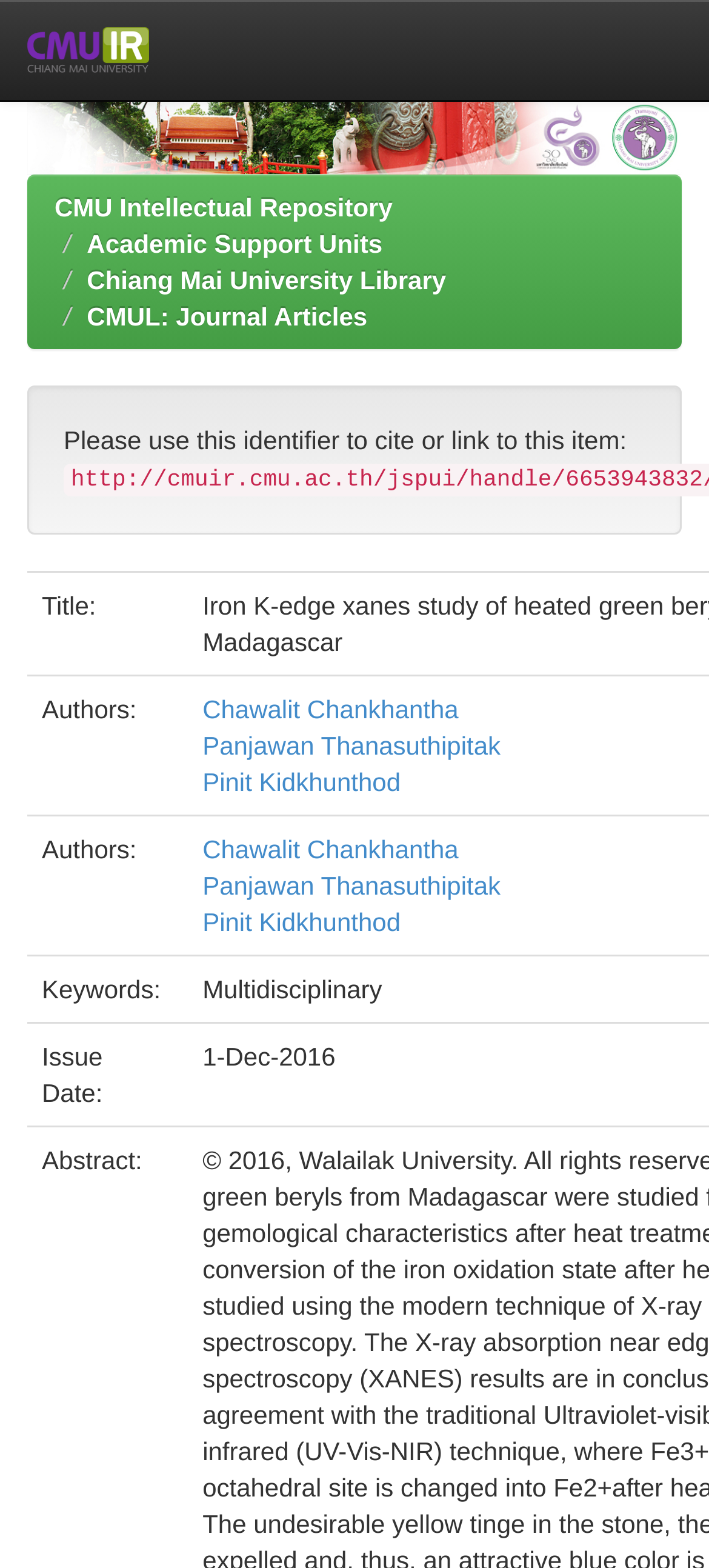What is the name of the repository?
Based on the image, answer the question in a detailed manner.

I found the answer by looking at the top-left corner of the webpage, where there is a link with the text 'CMU Intellectual Repository'.